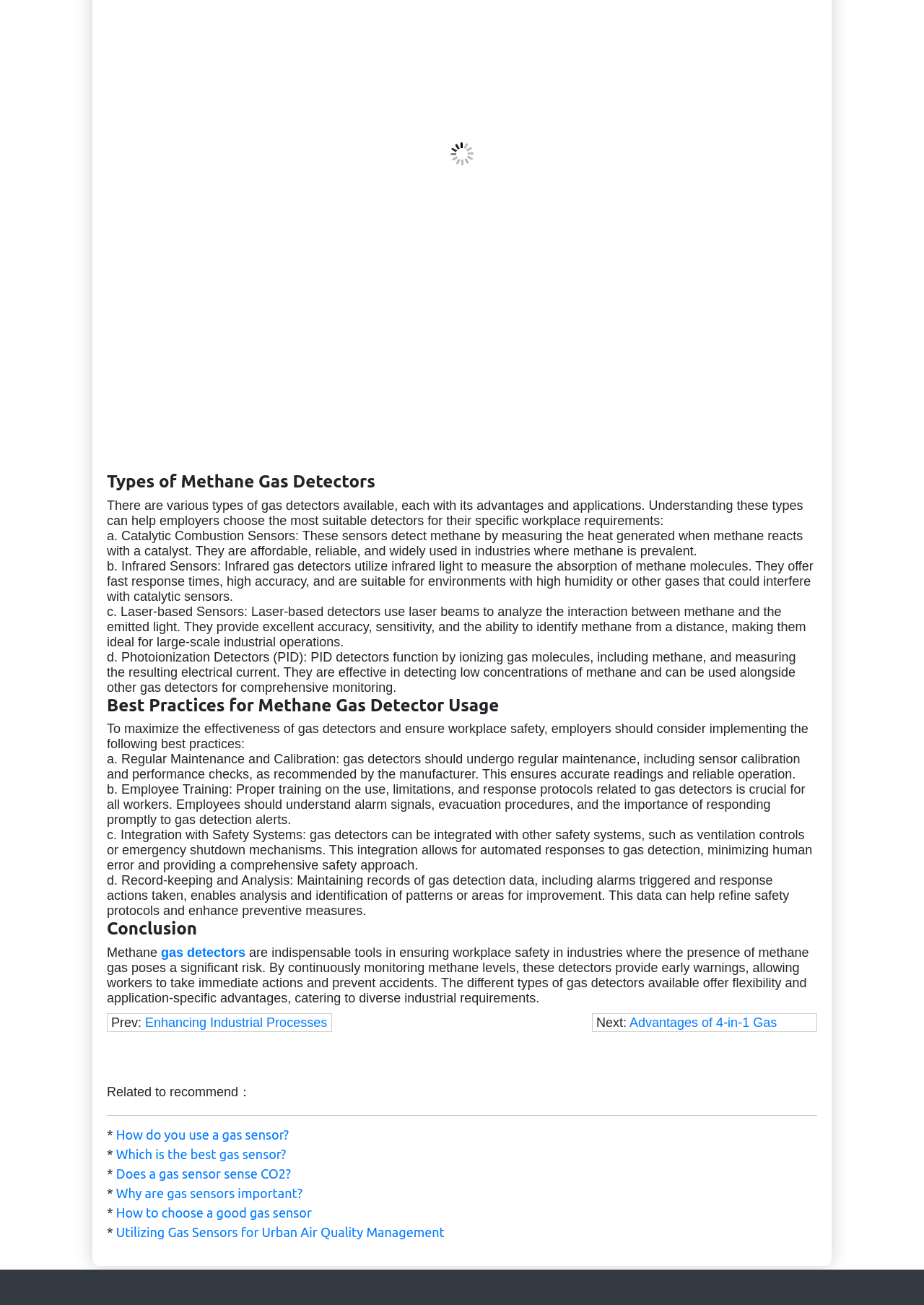Please identify the bounding box coordinates of the area I need to click to accomplish the following instruction: "Click on 'Five ways to help stop the ‘infodemic’ about coronavirus' article".

None